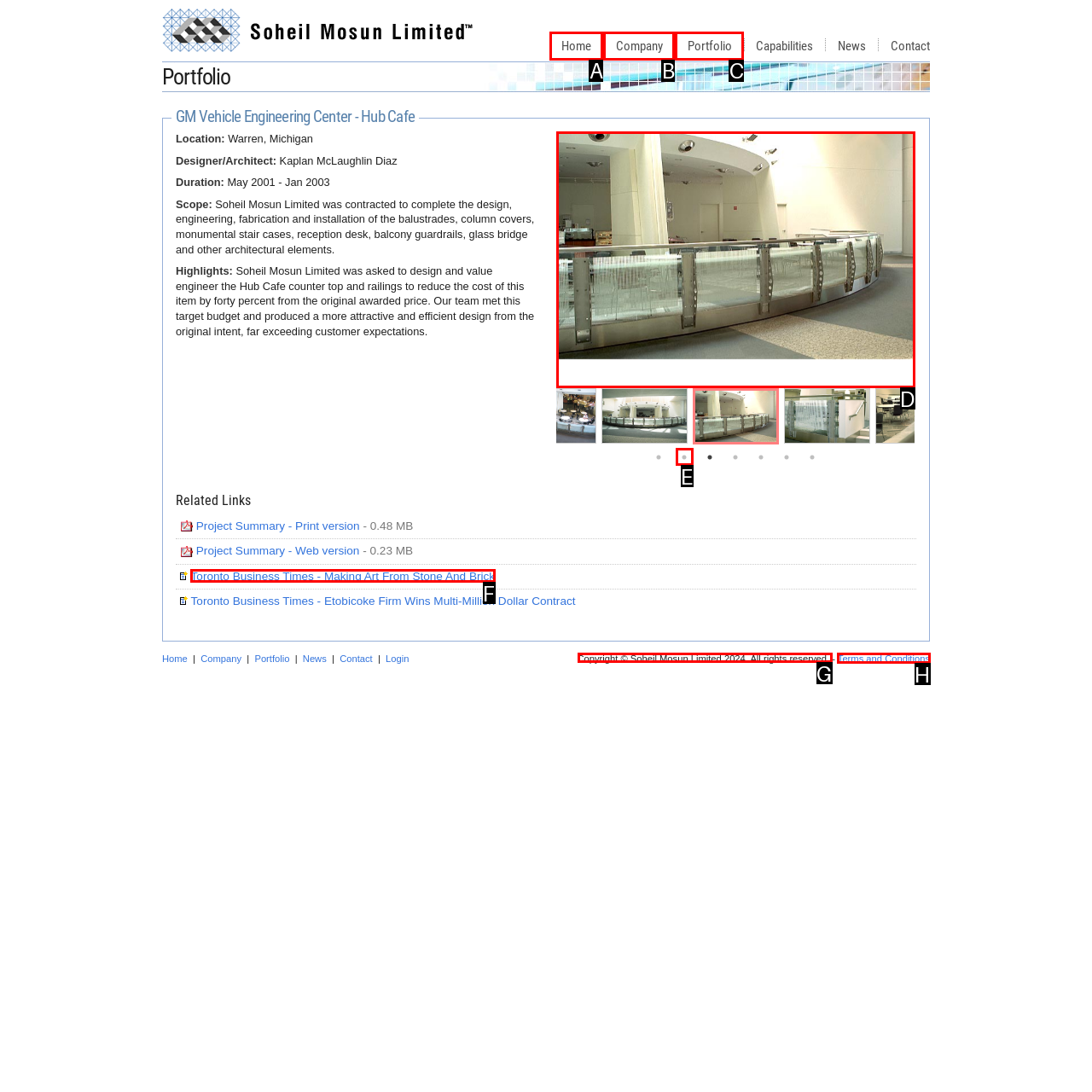Which UI element should be clicked to perform the following task: Click the 'Close' button? Answer with the corresponding letter from the choices.

None